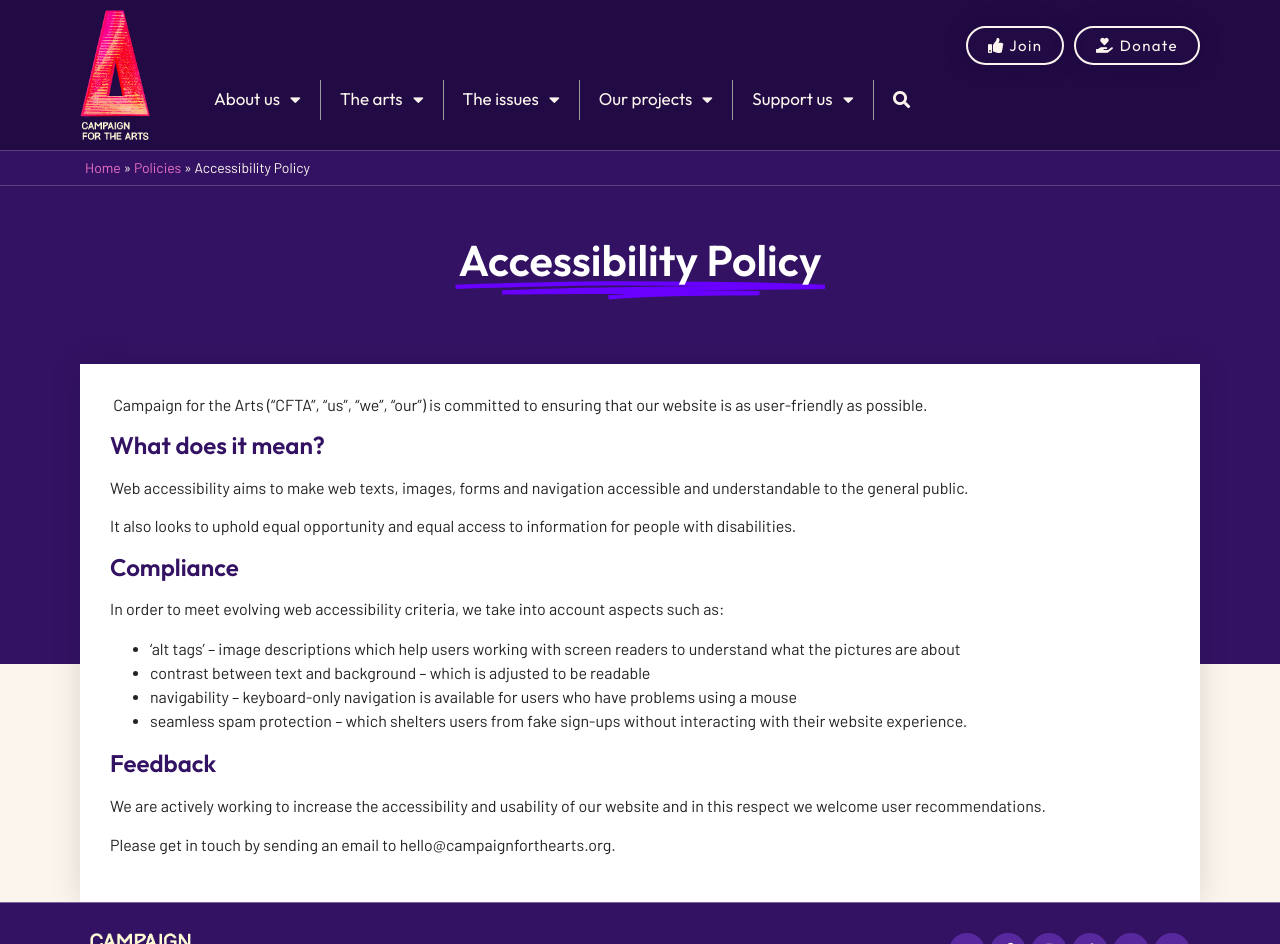What is one aspect of web accessibility considered by the Campaign for the Arts?
Answer the question with a single word or phrase by looking at the picture.

Alt tags for images